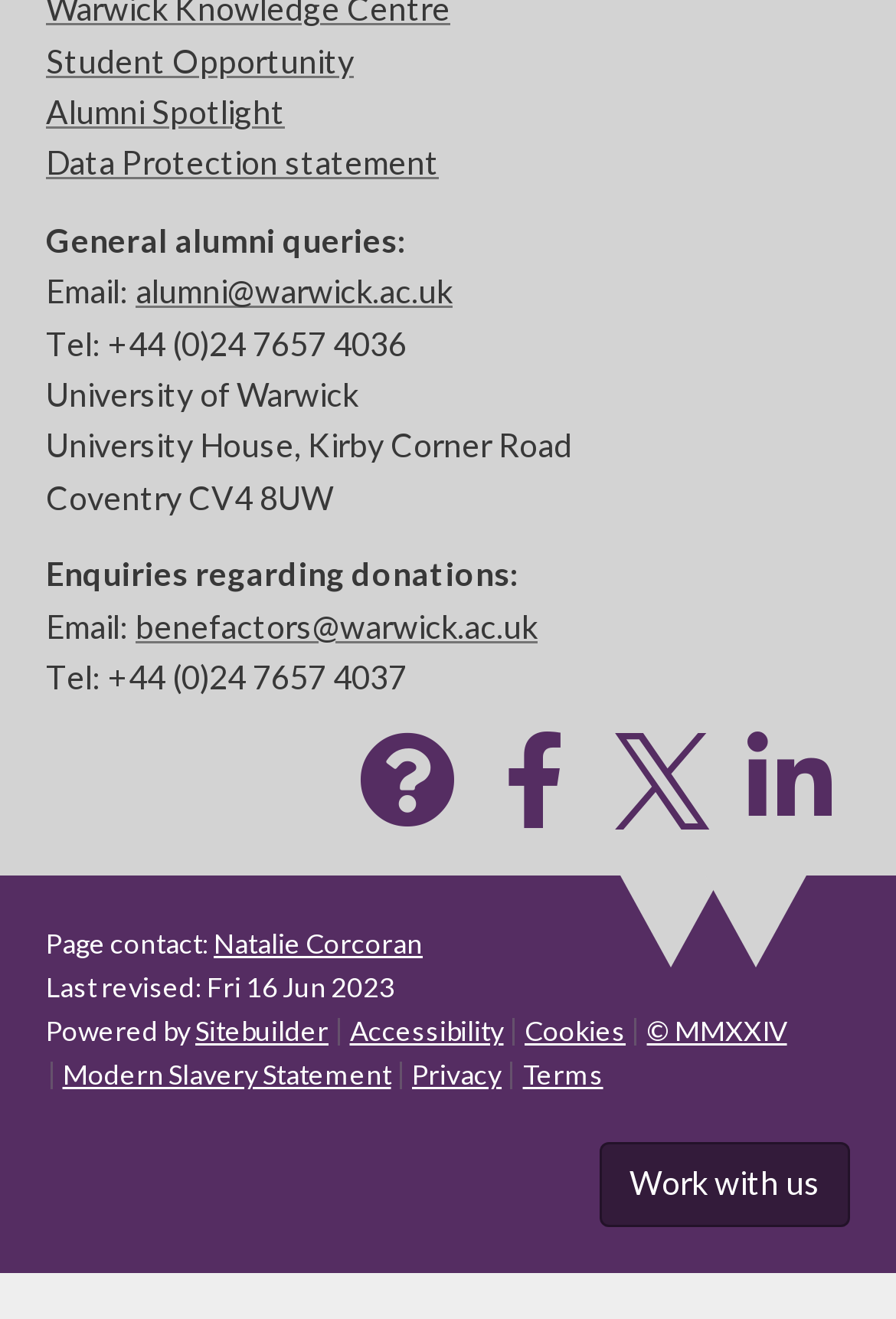Please find the bounding box coordinates (top-left x, top-left y, bottom-right x, bottom-right y) in the screenshot for the UI element described as follows: Work with us

[0.669, 0.866, 0.949, 0.93]